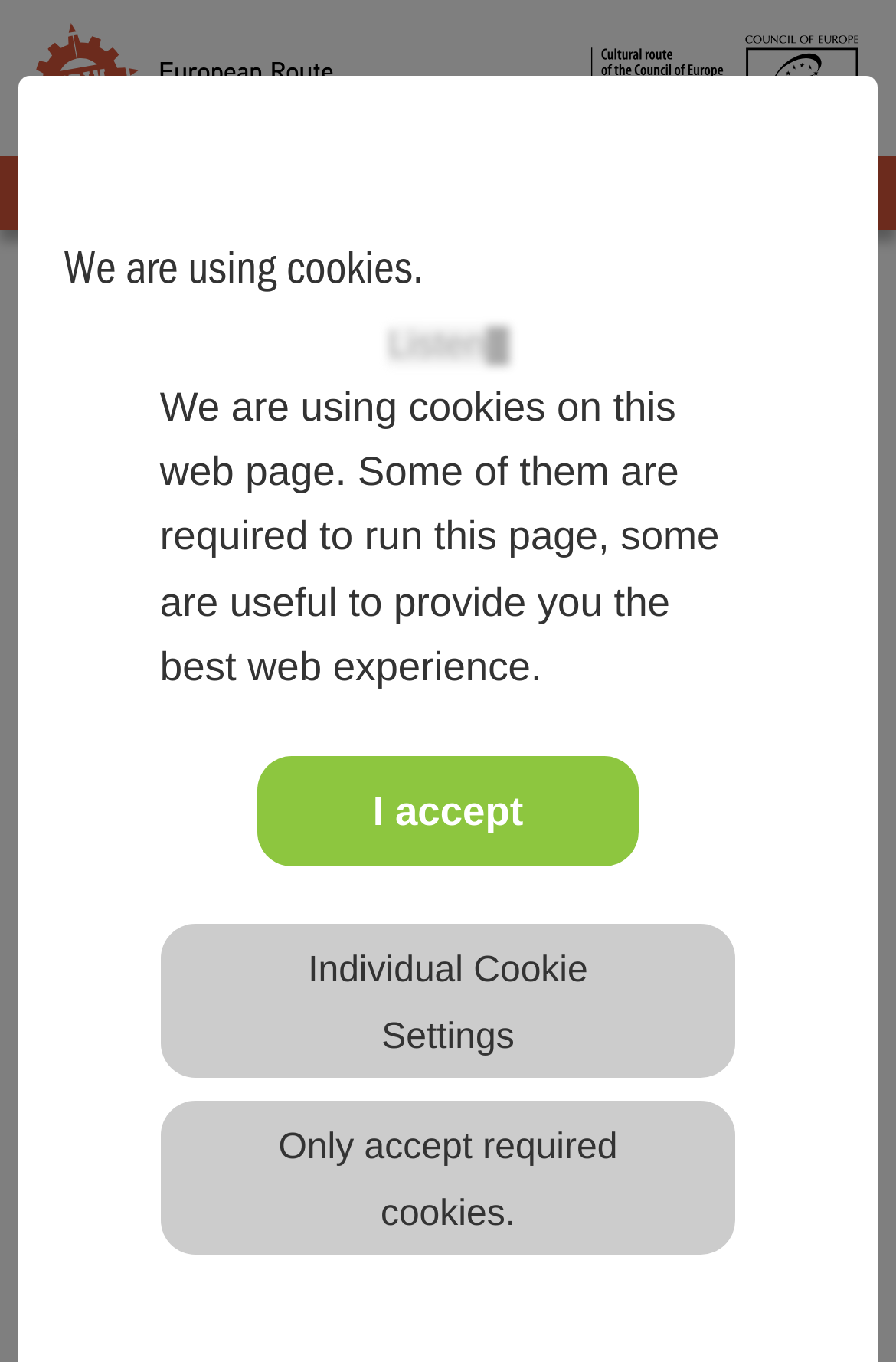Find the bounding box coordinates for the UI element that matches this description: "I accept".

[0.288, 0.555, 0.712, 0.636]